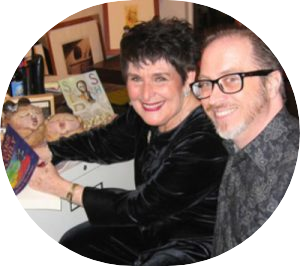Present an elaborate depiction of the scene captured in the image.

The image features Sylvia Friedman, a renowned author and astrologer, alongside a smiling companion. They are seen enjoying a moment together, with Sylvia holding a colorful book, likely related to her work or interests. Surrounding them are various books and materials, hinting at a creative or literary environment. The warm expressions and casual setting suggest a friendly and collaborative atmosphere, representative of Sylvia's approachable and insightful persona, as highlighted in her book, *The Stars in Your Family*. This work offers profound insights into family dynamics through the lens of astrology, showcasing the special traits of relationships.